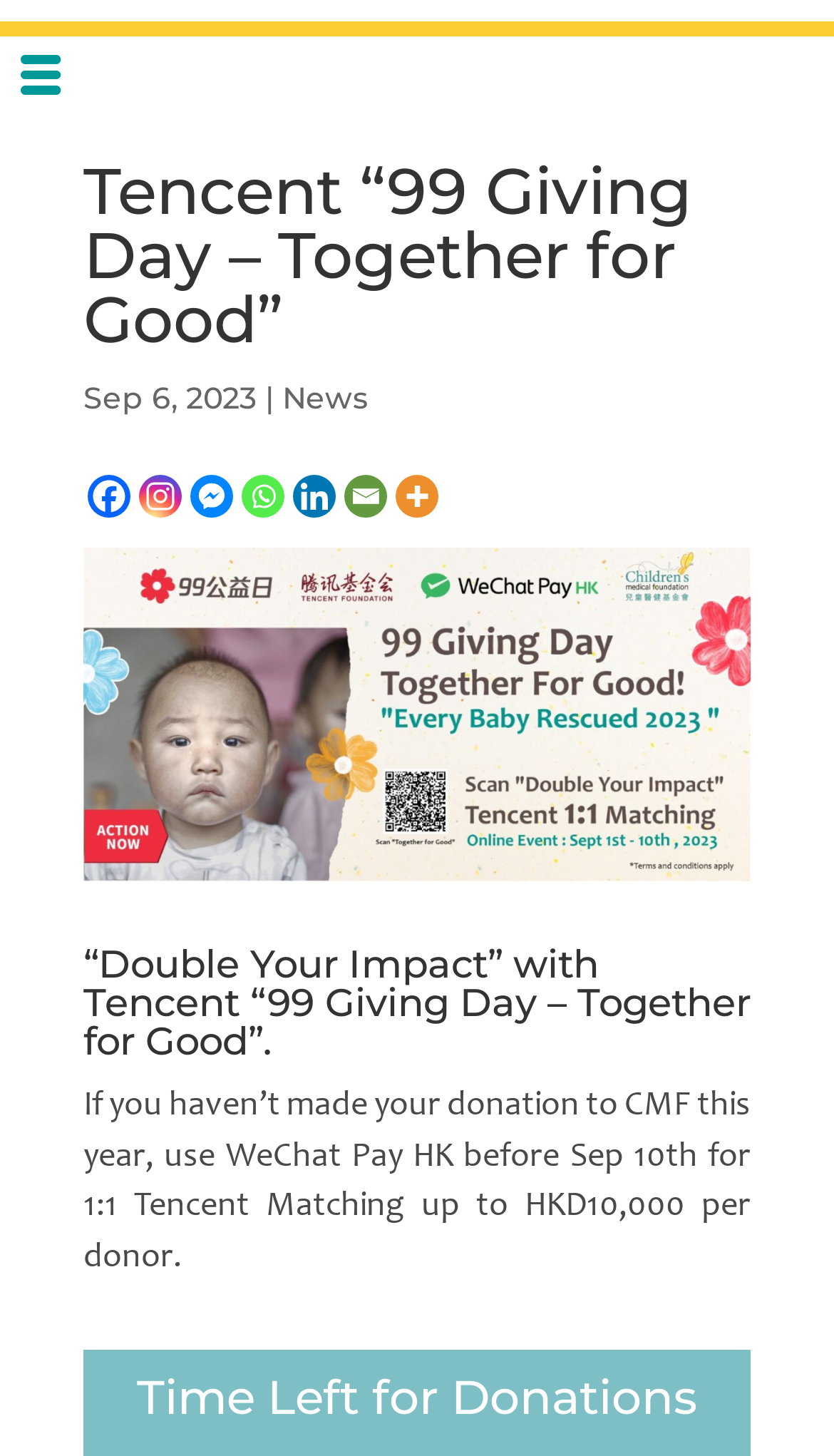Give a one-word or one-phrase response to the question: 
What is the deadline for donations to be matched by Tencent?

Sep 10th